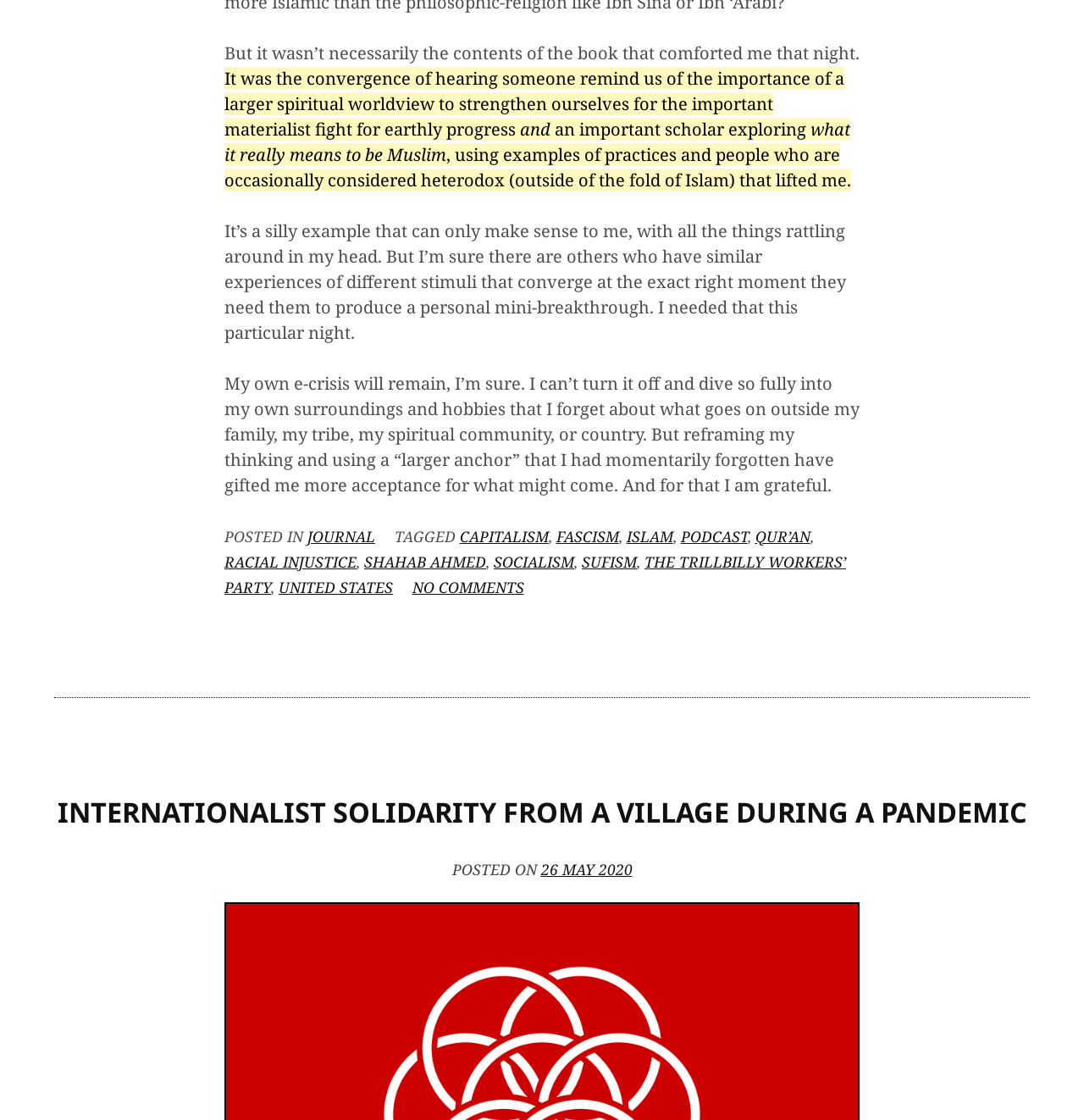Determine the coordinates of the bounding box for the clickable area needed to execute this instruction: "Explore the article about internationalist solidarity from a village during a pandemic".

[0.053, 0.708, 0.947, 0.742]